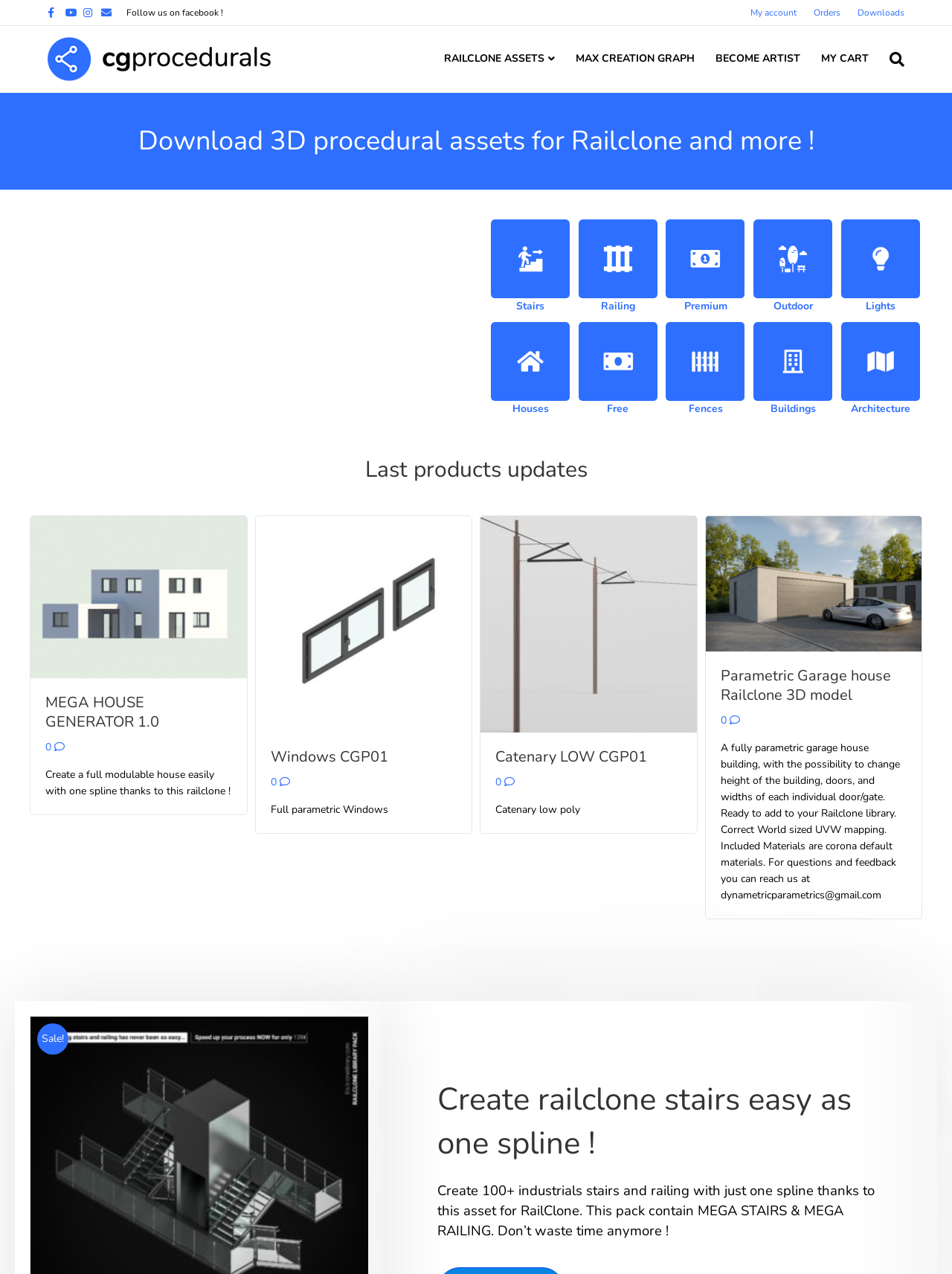Provide a single word or phrase to answer the given question: 
What is the main navigation menu?

Top Bar Menu